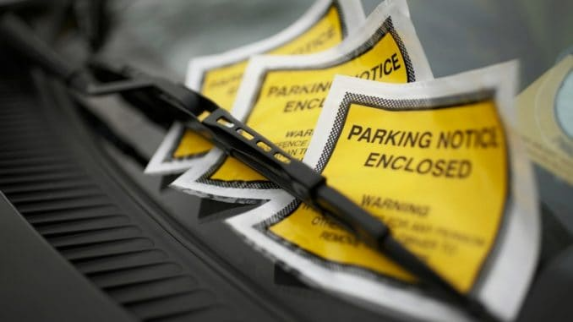Answer the question using only a single word or phrase: 
What is written on each parking notice sticker?

PARKING NOTICE ENCLOSED